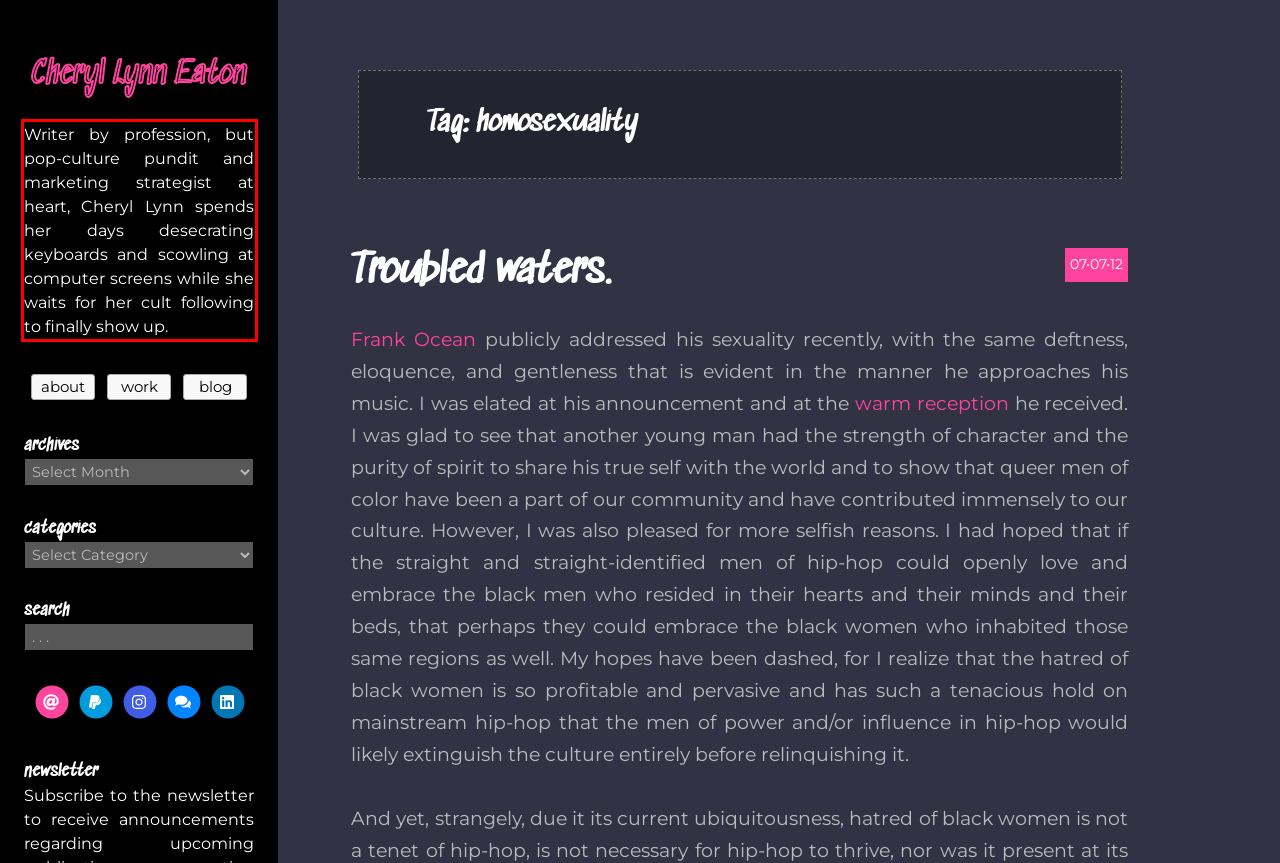Identify the text within the red bounding box on the webpage screenshot and generate the extracted text content.

Writer by profession, but pop-culture pundit and marketing strategist at heart, Cheryl Lynn spends her days desecrating keyboards and scowling at computer screens while she waits for her cult following to finally show up.